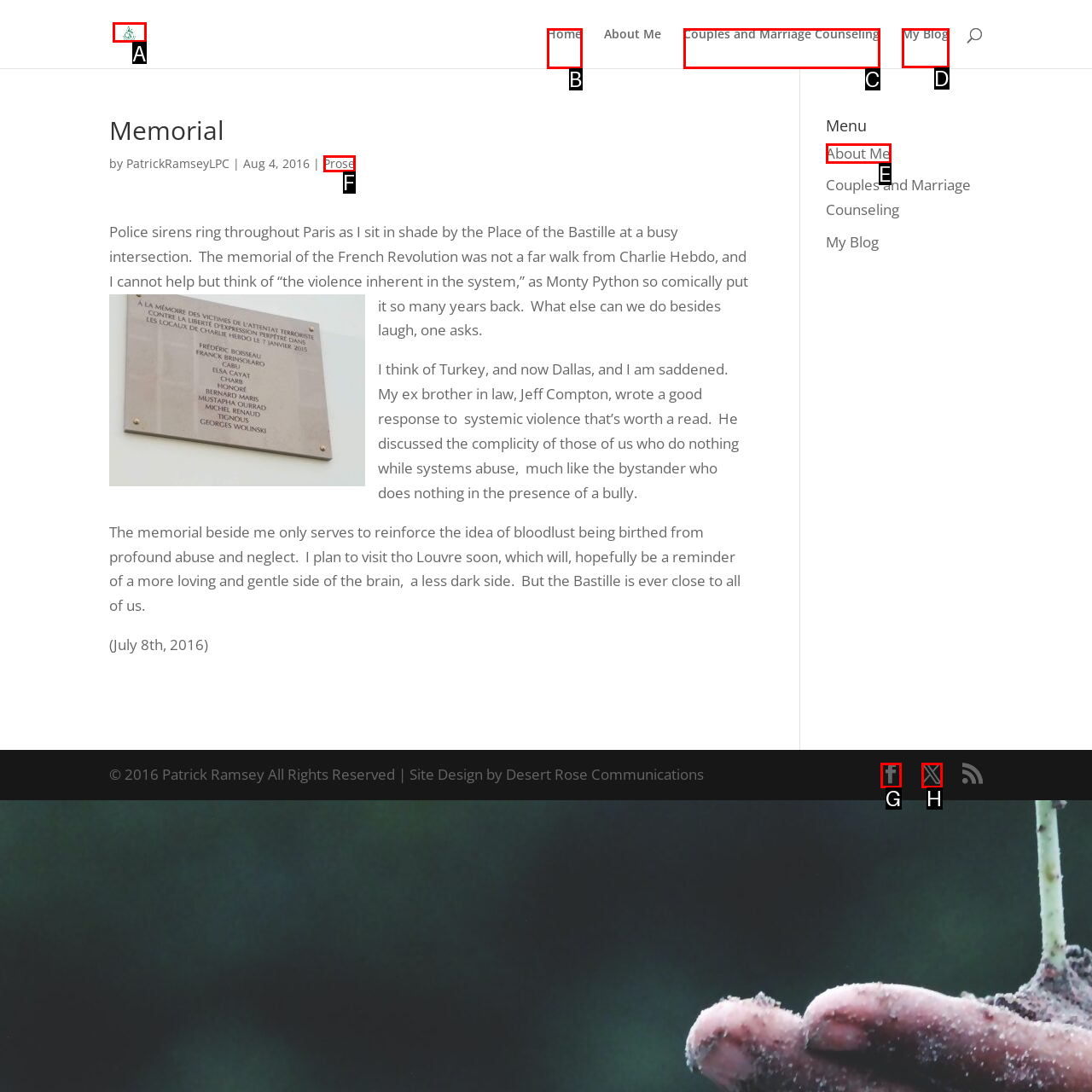Please indicate which HTML element to click in order to fulfill the following task: visit the blog Respond with the letter of the chosen option.

D